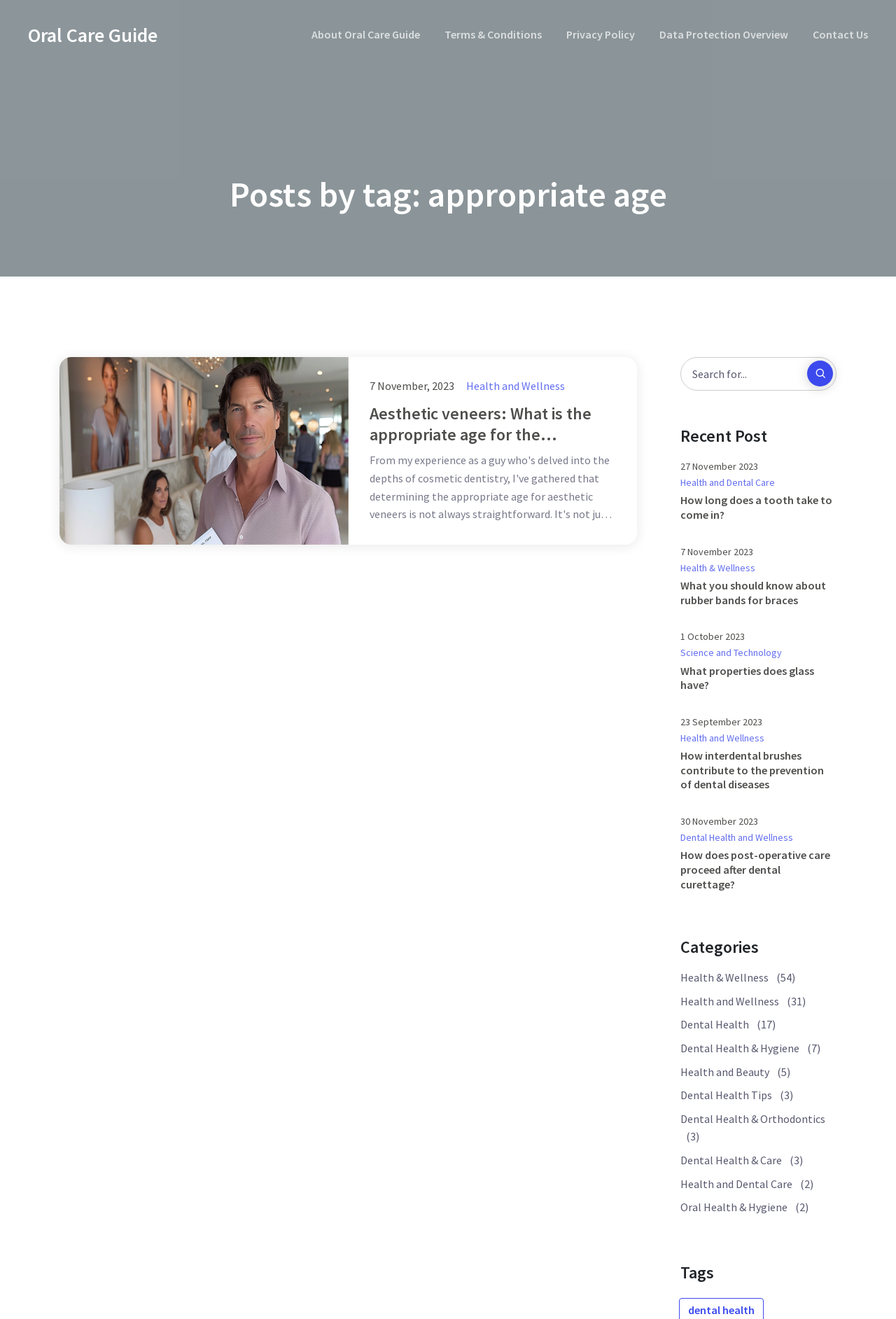Give a succinct answer to this question in a single word or phrase: 
What is the purpose of the textbox on this webpage?

Search